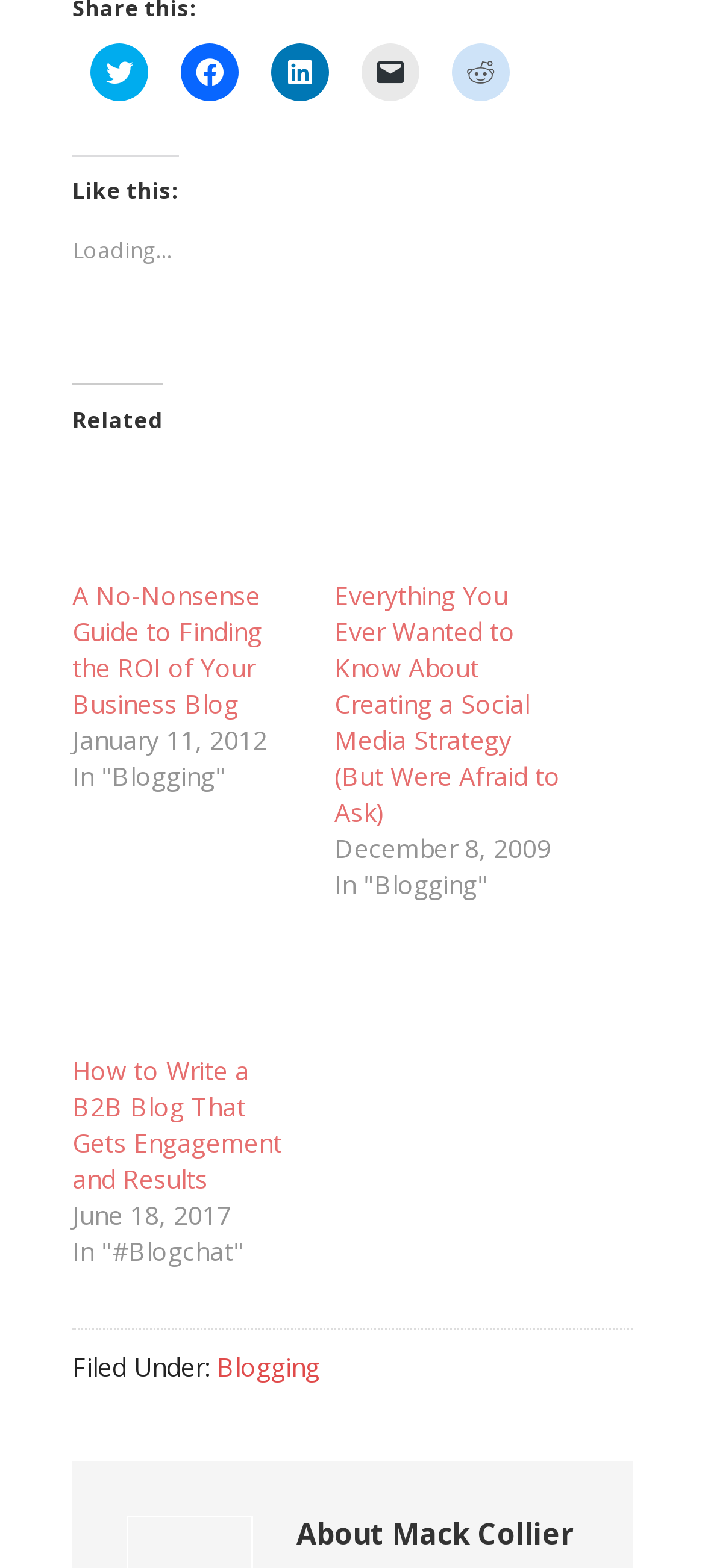Locate the bounding box coordinates of the clickable area needed to fulfill the instruction: "Learn about Mack Collier".

[0.179, 0.966, 0.821, 0.989]